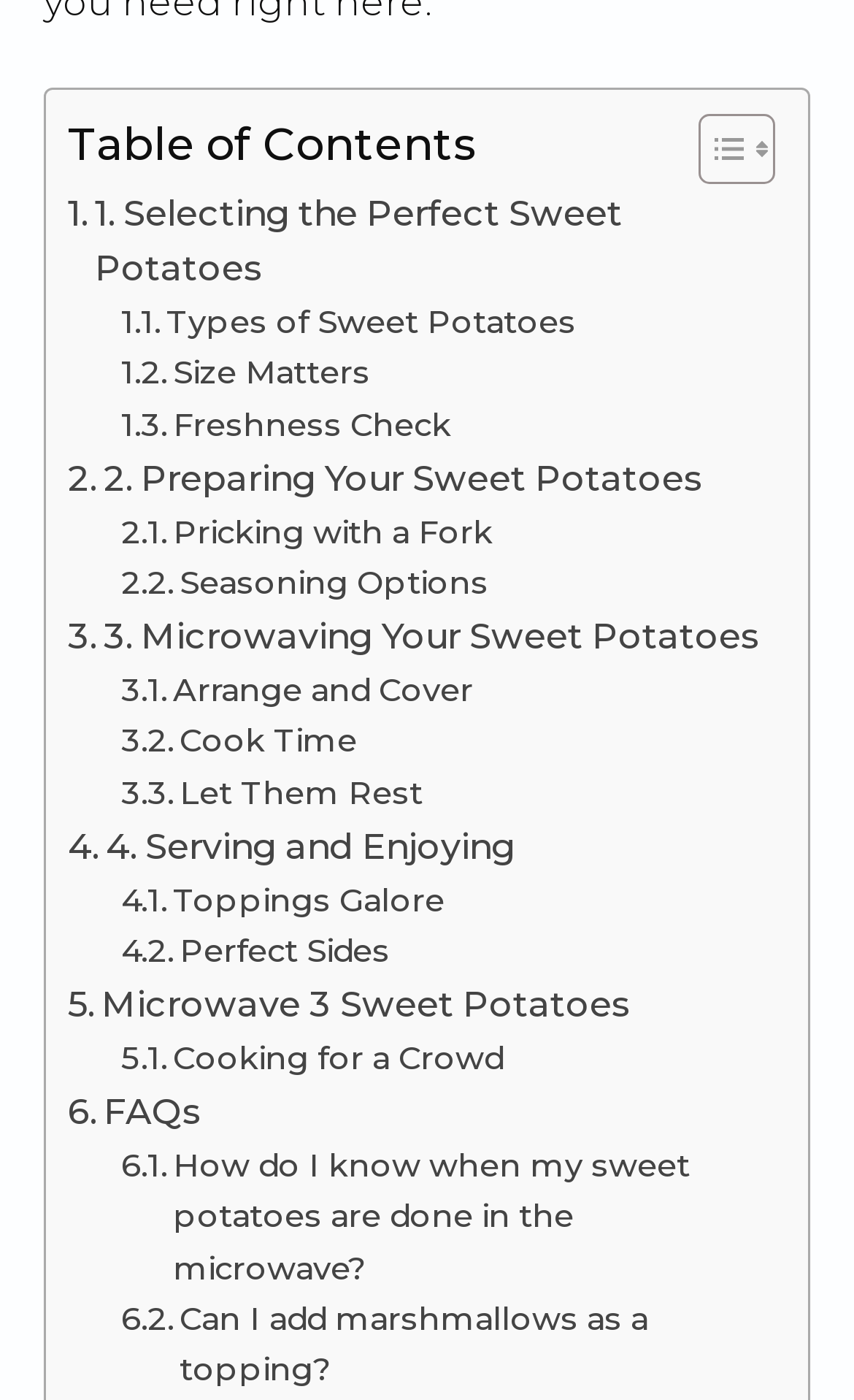Answer in one word or a short phrase: 
What is the purpose of the toggle button?

Toggle Table of Content